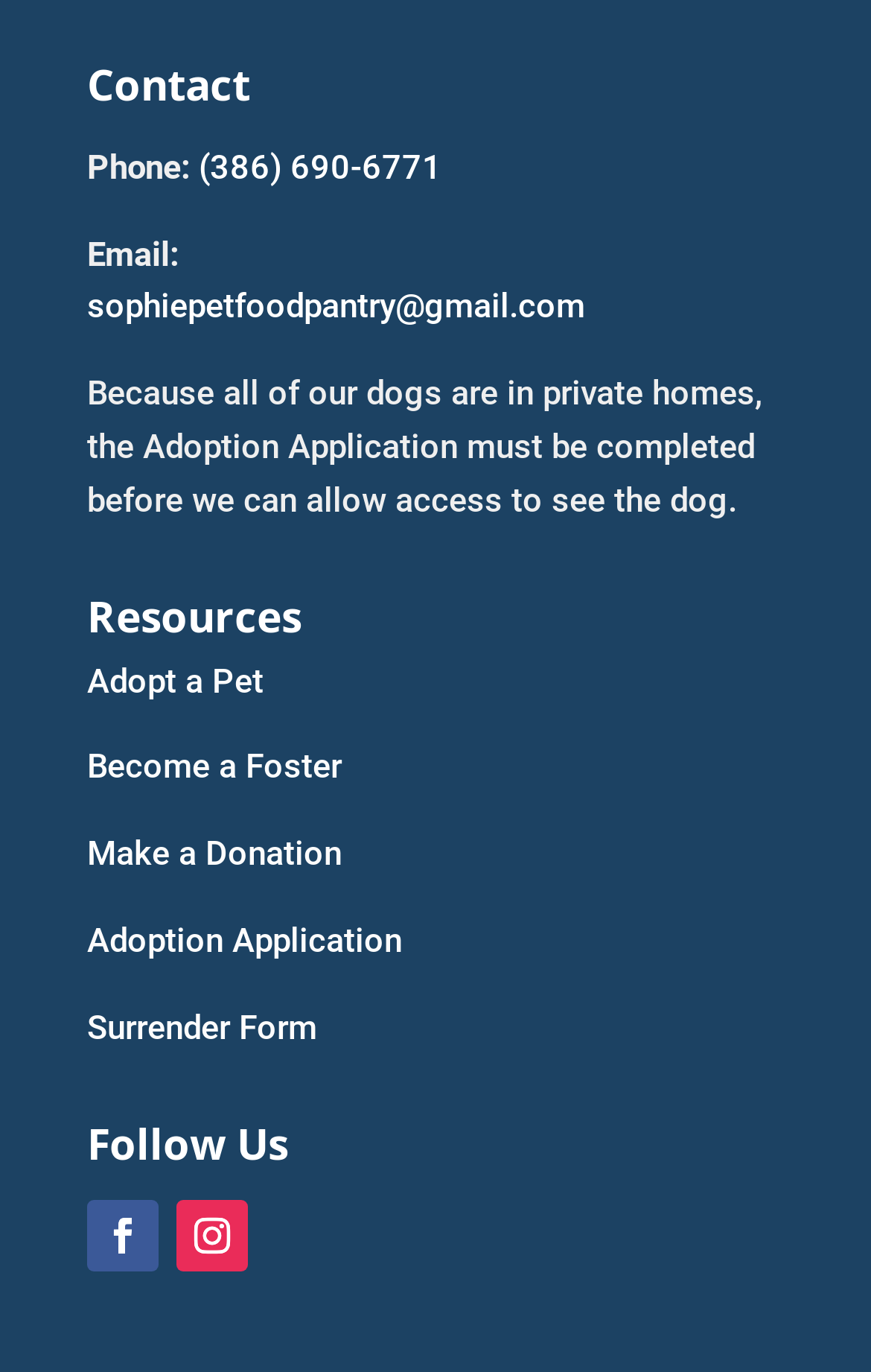What is the purpose of the Adoption Application?
Please provide a single word or phrase as the answer based on the screenshot.

to allow access to see the dog